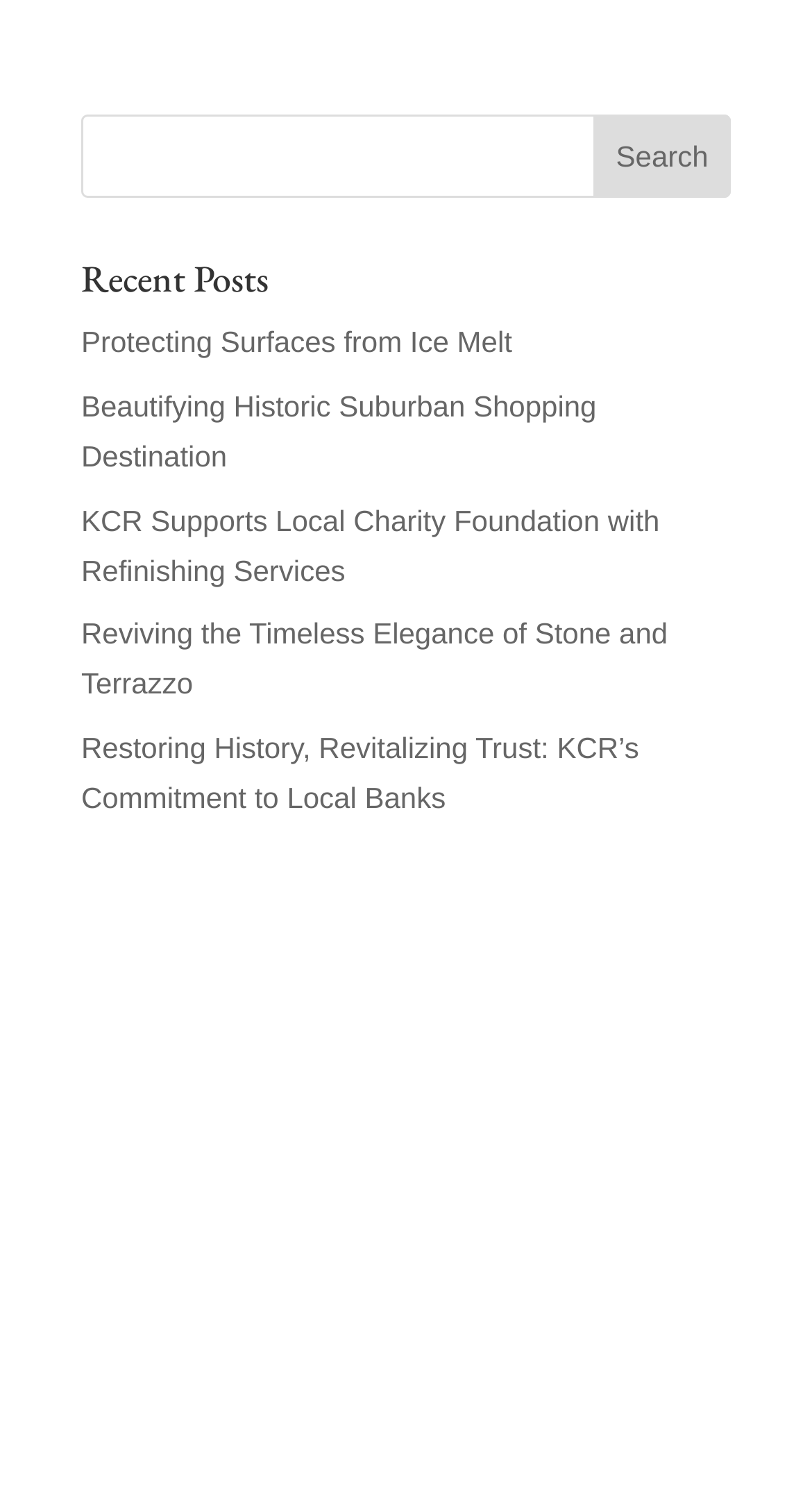Give a one-word or one-phrase response to the question: 
What is the purpose of the textbox?

Search